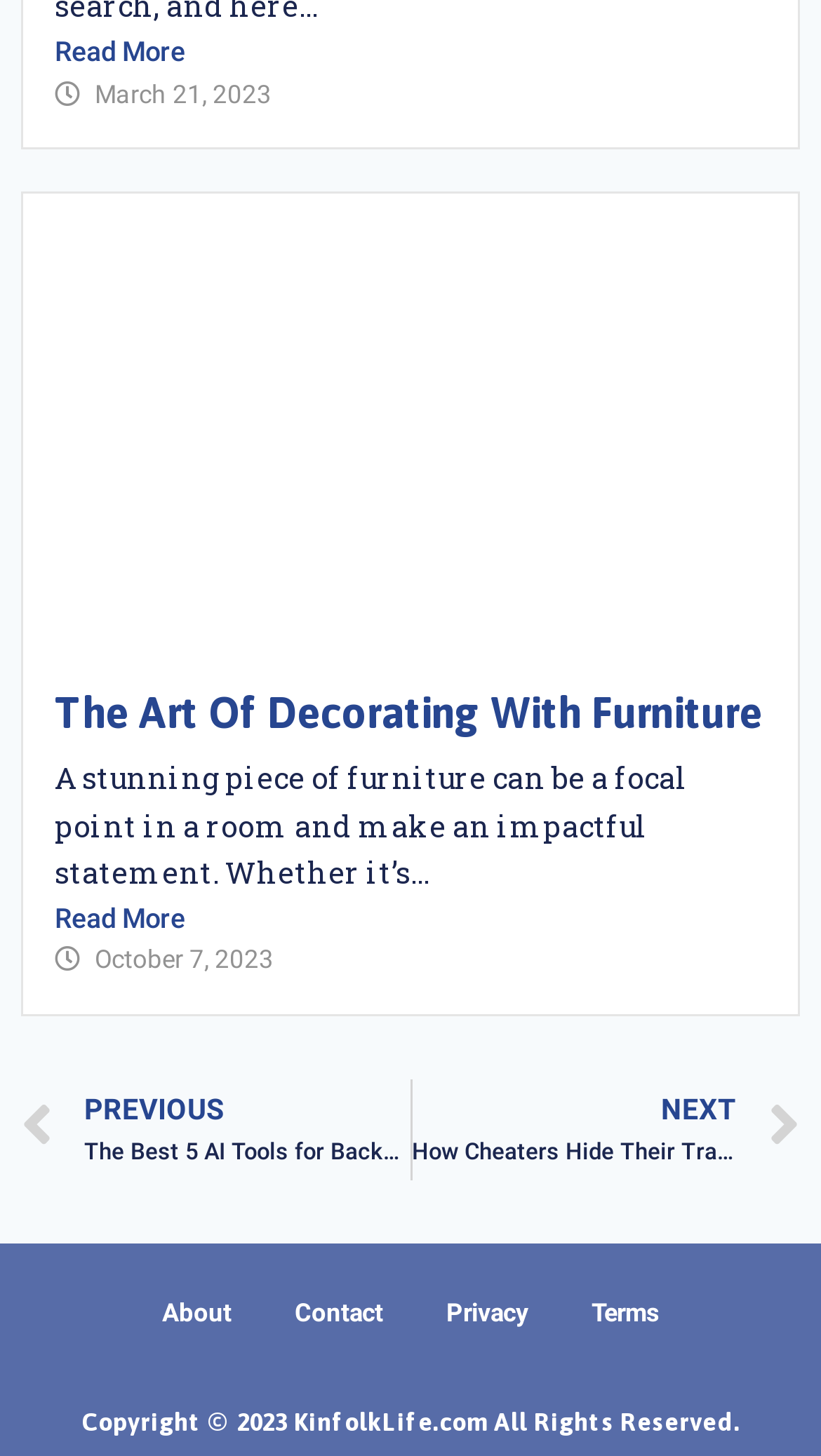How many links are there at the bottom of the page?
Based on the visual details in the image, please answer the question thoroughly.

I counted the number of link elements at the bottom of the page, which are 'Prev PREVIOUS The Best 5 AI Tools for Background Removal', 'NEXT How Cheaters Hide Their Tracks Next', 'About', 'Contact', and 'Privacy'.